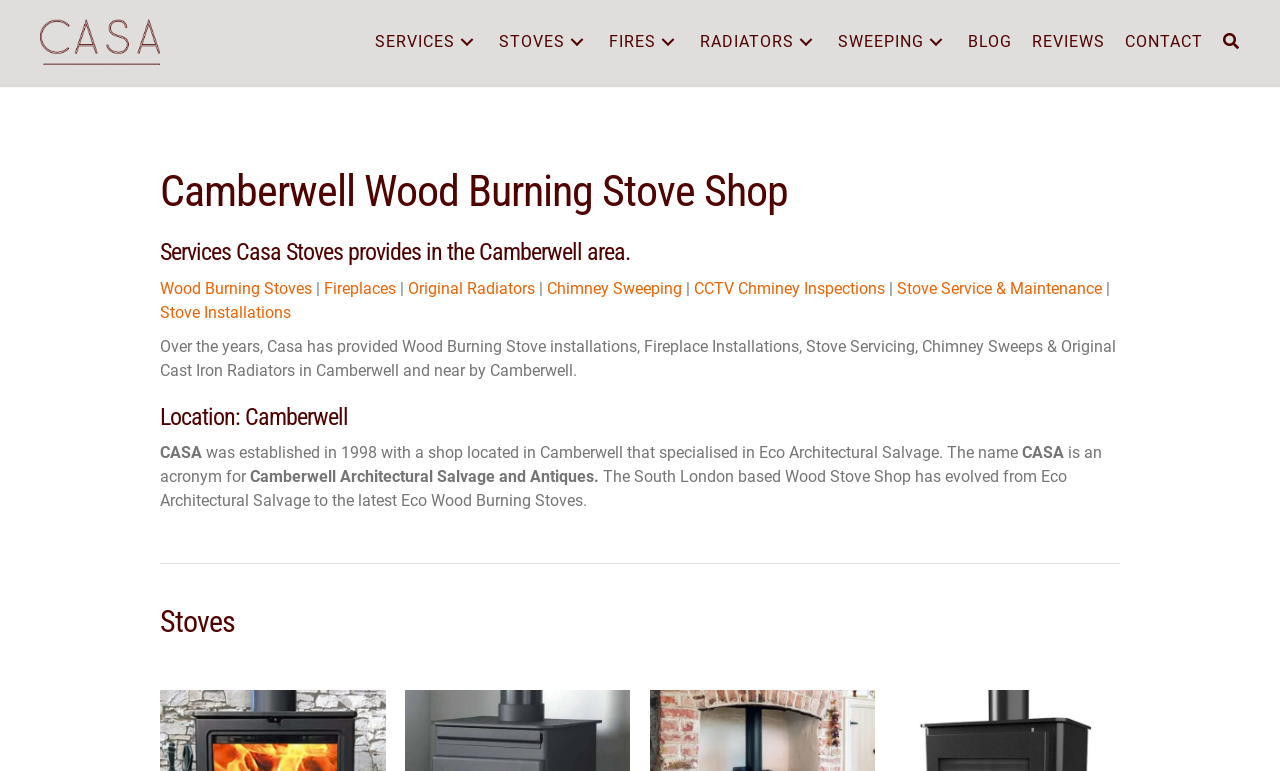Give a one-word or short phrase answer to the question: 
What services does Casa Stoves provide?

Stove installations, servicing, sweeping, radiators